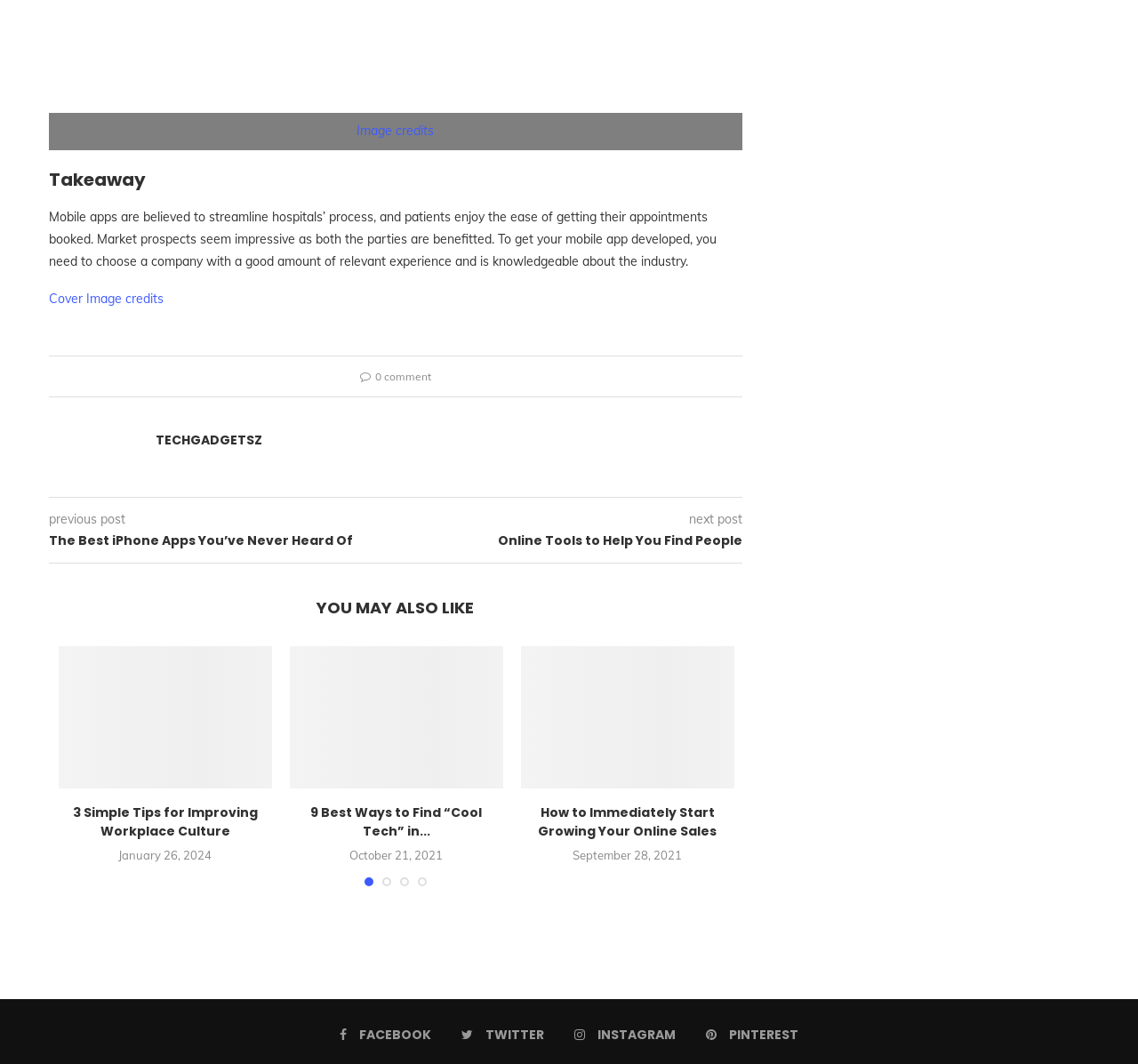For the following element description, predict the bounding box coordinates in the format (top-left x, top-left y, bottom-right x, bottom-right y). All values should be floating point numbers between 0 and 1. Description: TechGadgetsz

[0.137, 0.405, 0.23, 0.422]